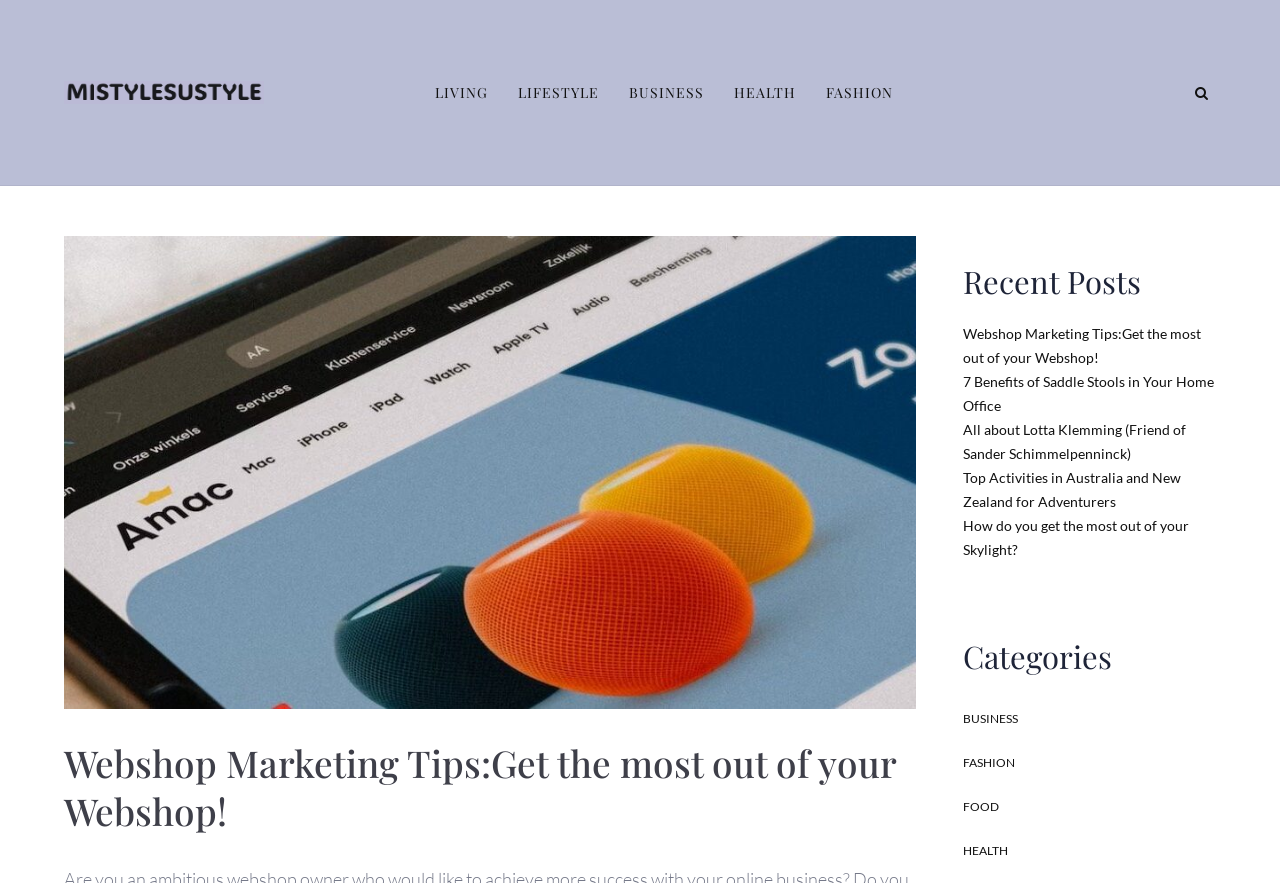Determine the bounding box coordinates of the UI element that matches the following description: "alt="Mi Style Su Style"". The coordinates should be four float numbers between 0 and 1 in the format [left, top, right, bottom].

[0.05, 0.091, 0.206, 0.118]